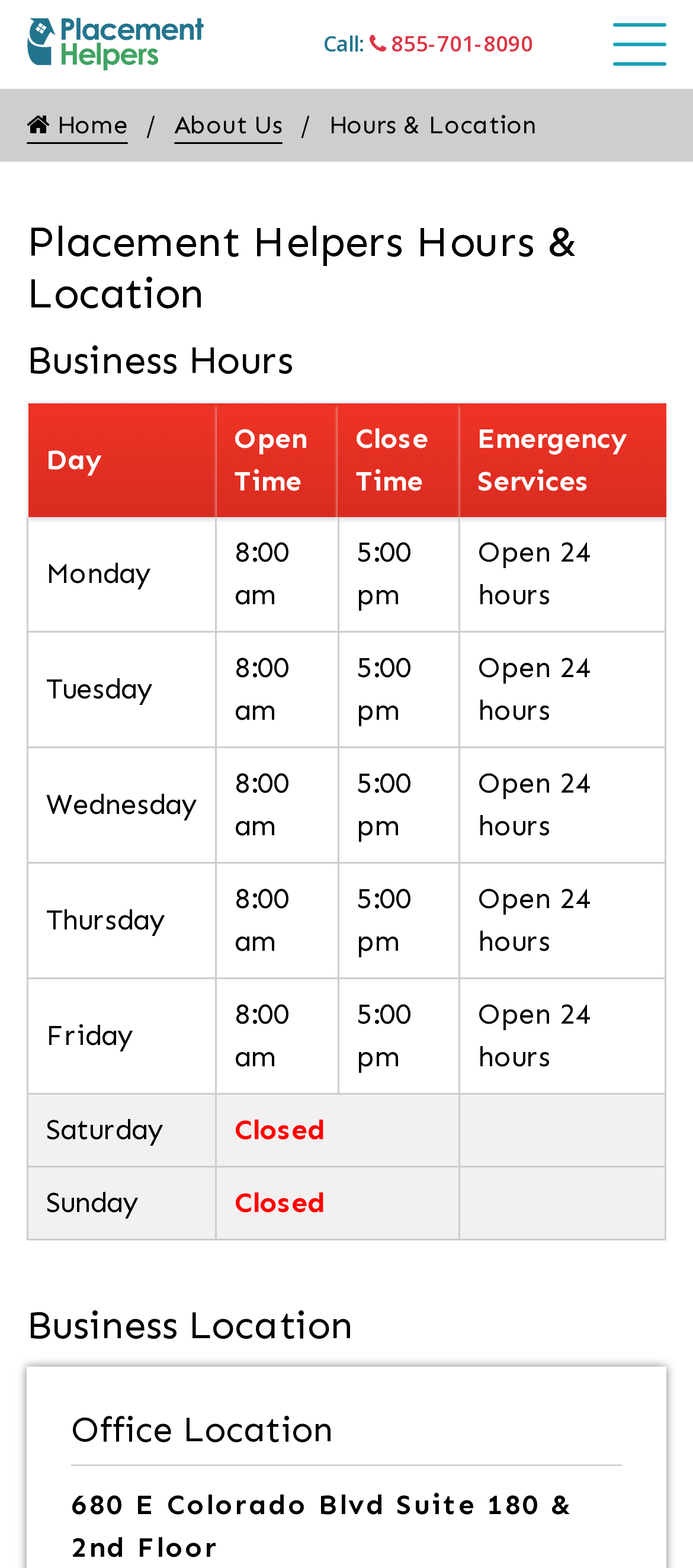Create a detailed summary of all the visual and textual information on the webpage.

The webpage is about the hours and location of Placement Helpers. At the top left corner, there is a logo of Placement Helpers, accompanied by a phone number and a "Call" label. Below the logo, there are navigation links, including "Home" and "About Us". 

The main content of the webpage is divided into two sections: Business Hours and Business Location. The Business Hours section is presented in a table format, with columns for Day, Open Time, Close Time, and Emergency Services. The table lists the hours of operation for Monday to Friday, with the hours being 8:00 am to 5:00 pm, and emergency services available 24 hours. On Saturday and Sunday, the office is closed.

Below the Business Hours section, there is a heading for Business Location, followed by a subheading for Office Location. However, there is no detailed information provided about the office location.

Throughout the webpage, there are no images other than the Placement Helpers logo. The layout is clean and easy to navigate, with clear headings and concise text.